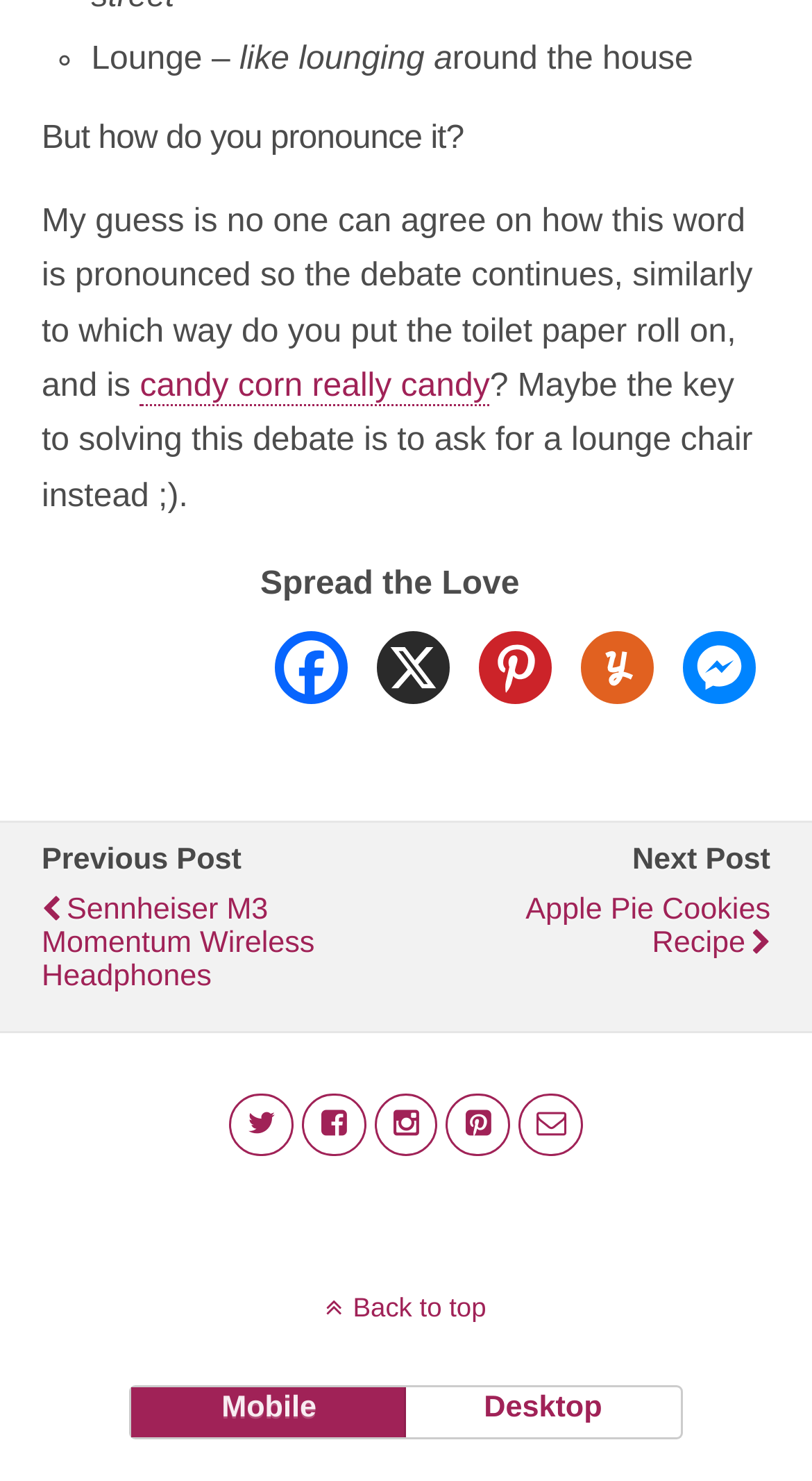What is the topic of discussion in this article? Refer to the image and provide a one-word or short phrase answer.

Lounge pronunciation